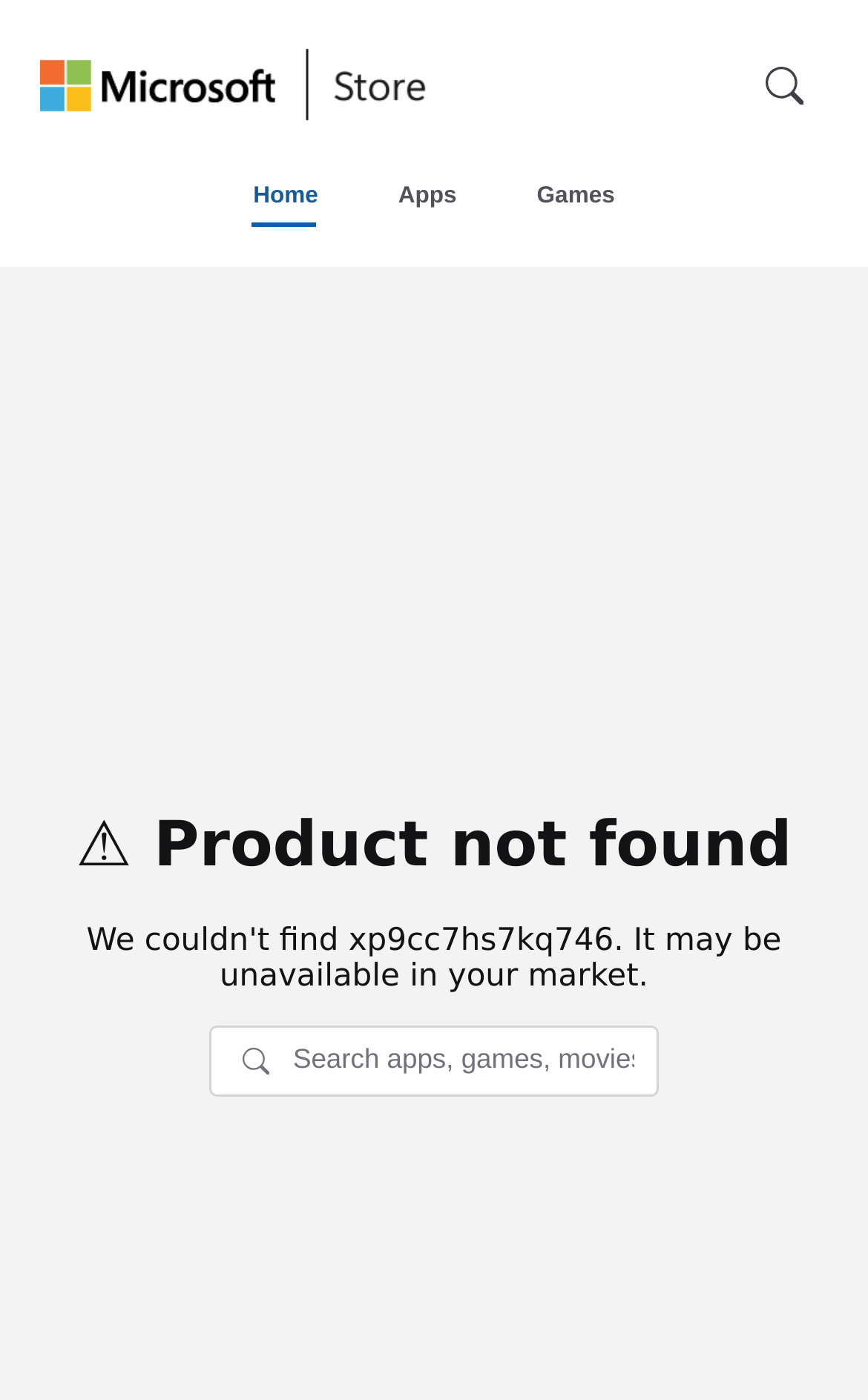What is the error message displayed on the page? From the image, respond with a single word or brief phrase.

Product not found